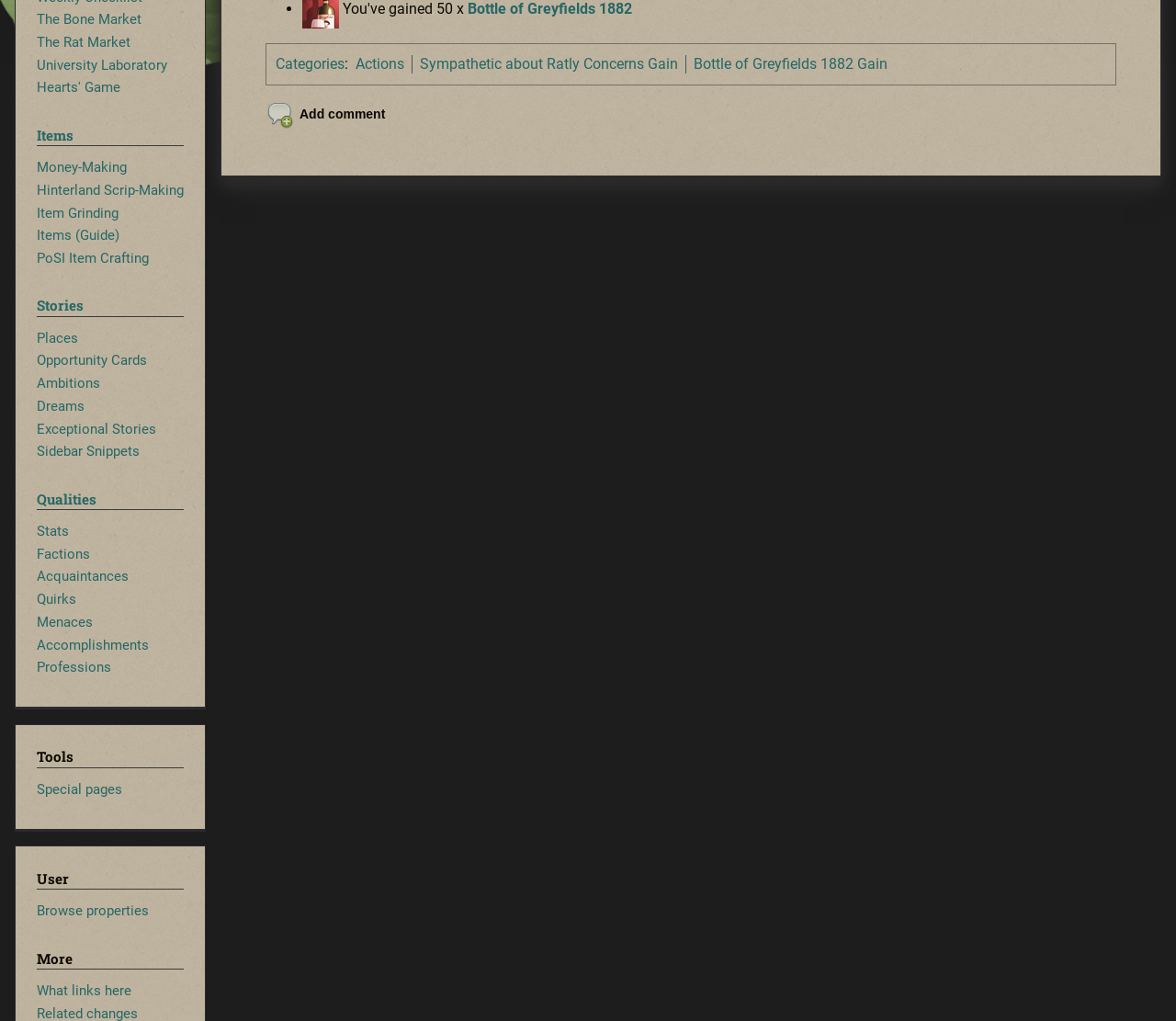Provide the bounding box coordinates of the HTML element this sentence describes: "The Bone Market". The bounding box coordinates consist of four float numbers between 0 and 1, i.e., [left, top, right, bottom].

[0.031, 0.011, 0.12, 0.027]